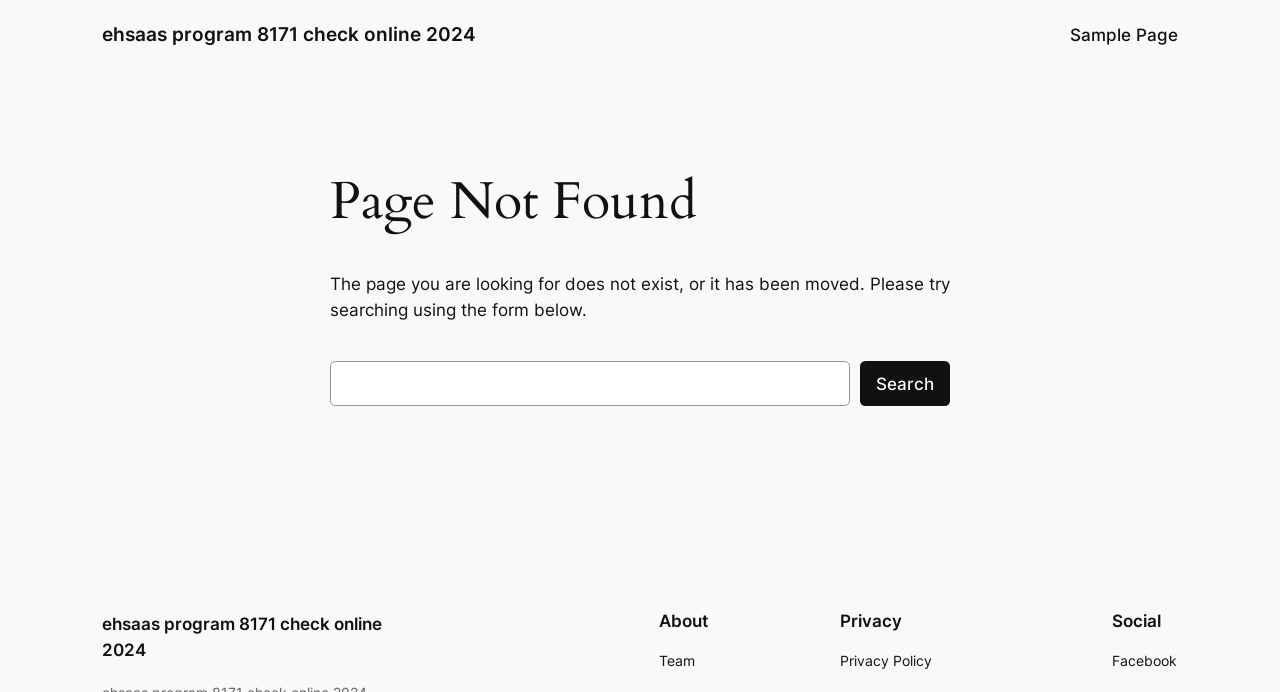Find the bounding box coordinates of the clickable area that will achieve the following instruction: "go to Facebook".

[0.868, 0.94, 0.919, 0.972]